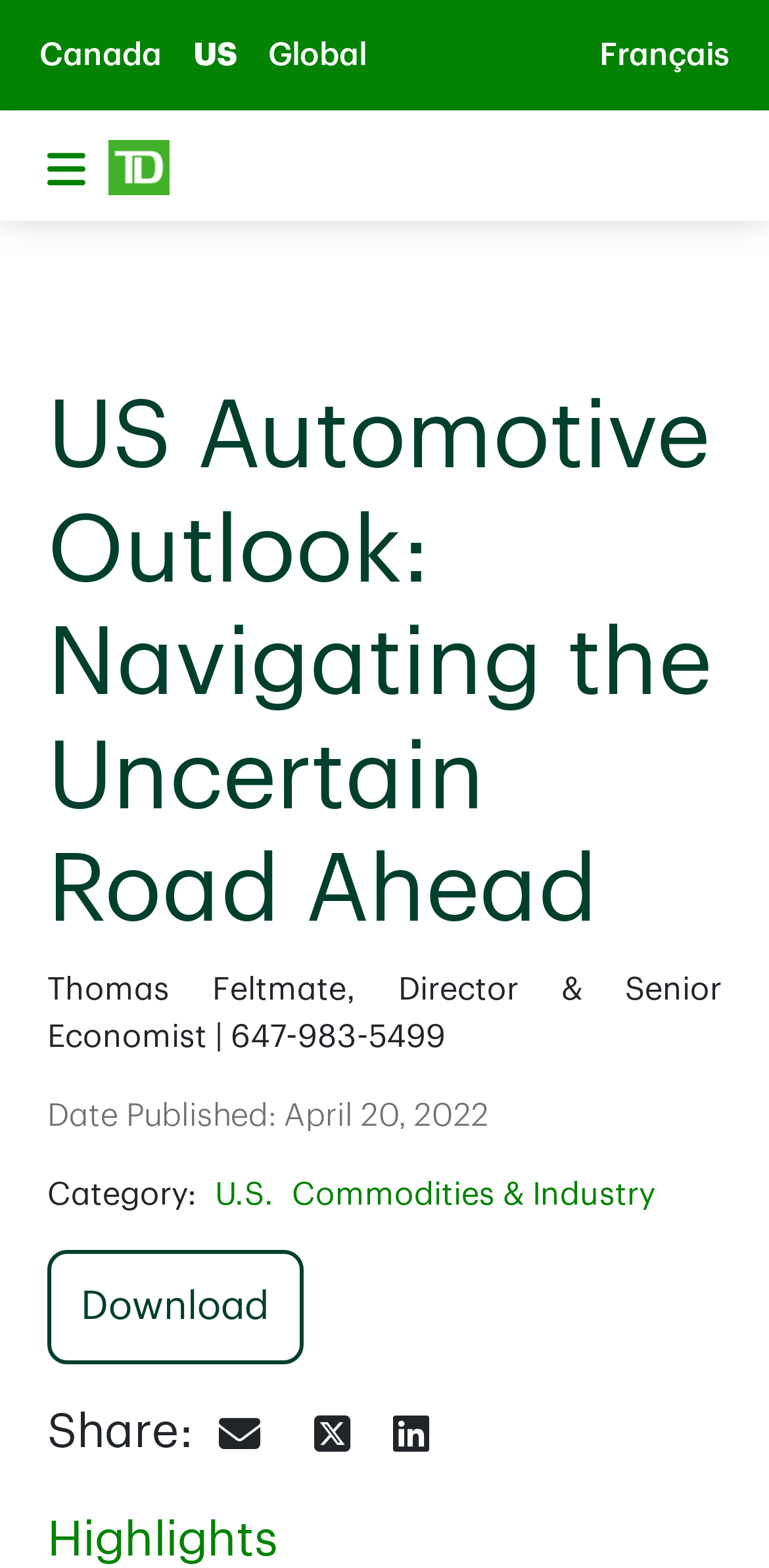Generate a comprehensive description of the webpage.

The webpage is about TD Economics, specifically featuring an article titled "US Automotive Outlook: Navigating the Uncertain Road Ahead". At the top left, there are three links: "Canada", "US", and "Global", which are likely navigation links for different geographic regions. Next to these links, there is a search bar. On the top right, there is a link to switch the language to "Français".

Below the top navigation, there is a button to toggle navigation, followed by a link to "TD Canada Trust" with a corresponding image. The main content of the page is a heading that displays the title of the article, which takes up most of the width of the page.

Below the heading, there is a section with the author's information, including name, title, phone number, and publication date. Following this section, there are links to categories, including "U.S.", "Commodities & Industry", and a "Download" link. At the bottom of the page, there is a "Share" section with three buttons, likely for sharing the article on social media.

Throughout the page, there are no prominent images aside from the TD Canada Trust logo. The layout is organized, with clear headings and concise text, making it easy to navigate and read.